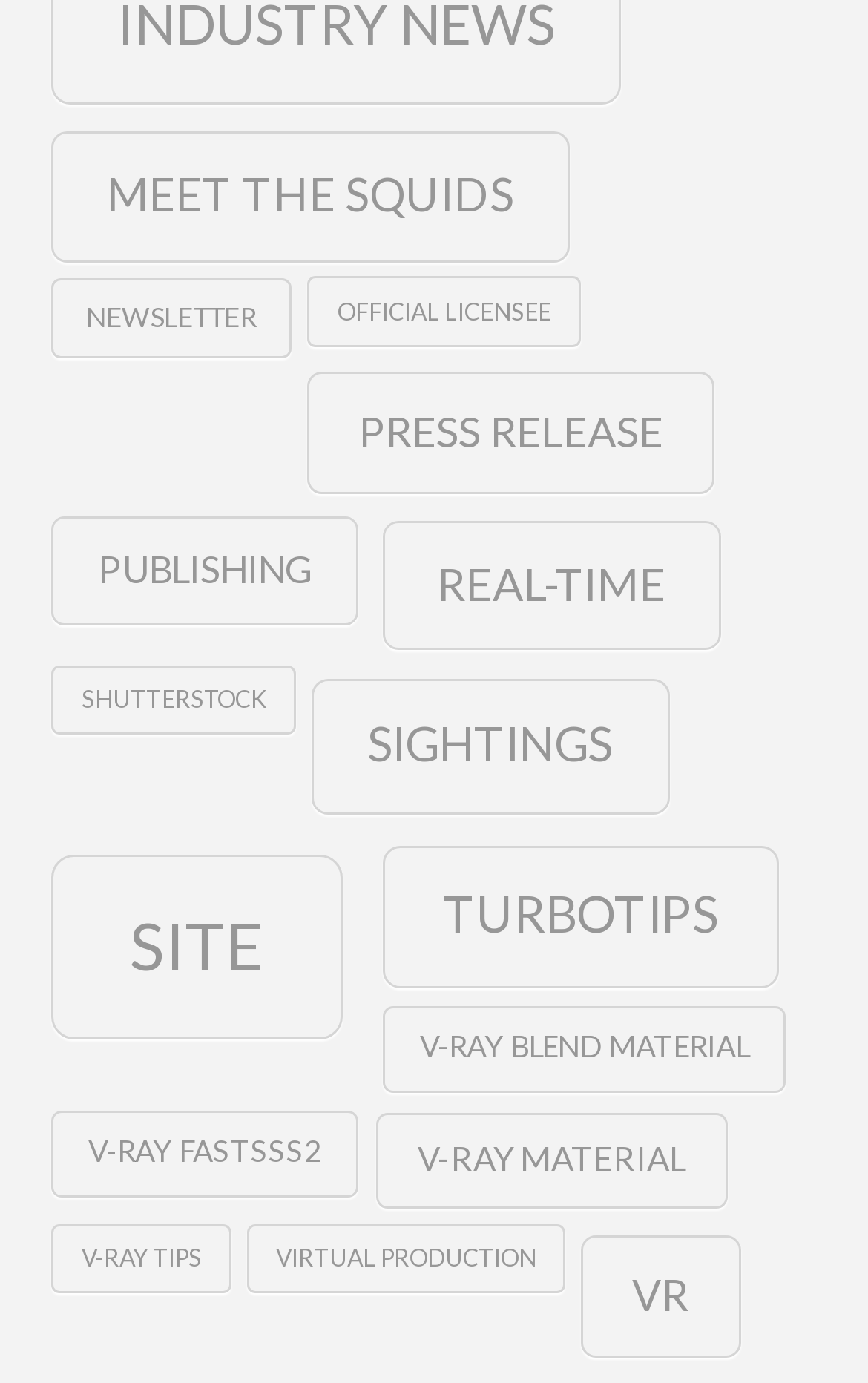Respond with a single word or phrase for the following question: 
What is the last category on the webpage?

VR